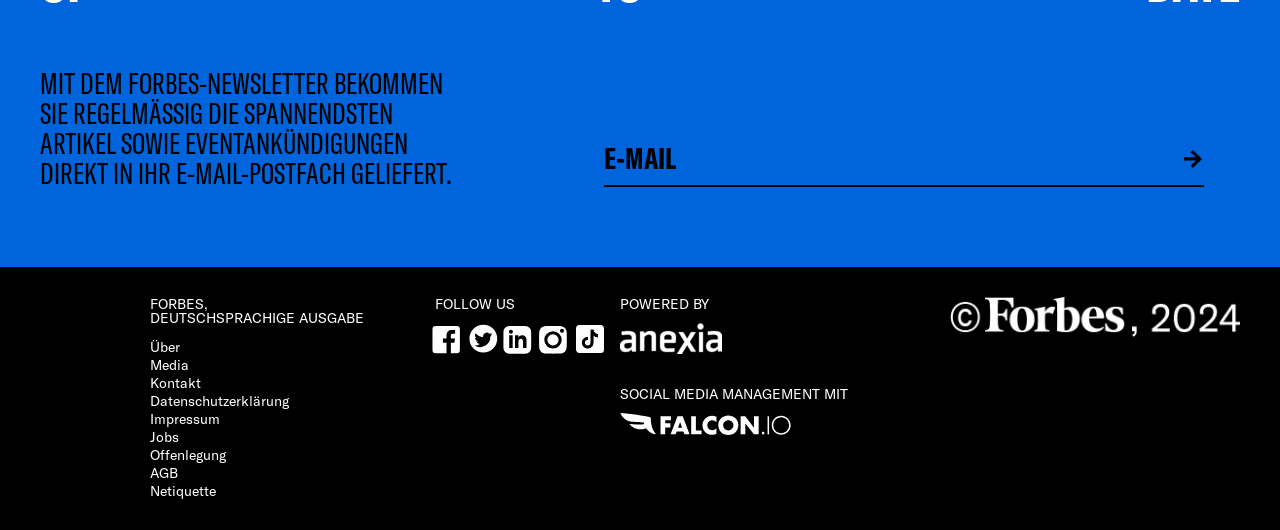What is the purpose of the textbox?
Respond to the question with a single word or phrase according to the image.

Email input